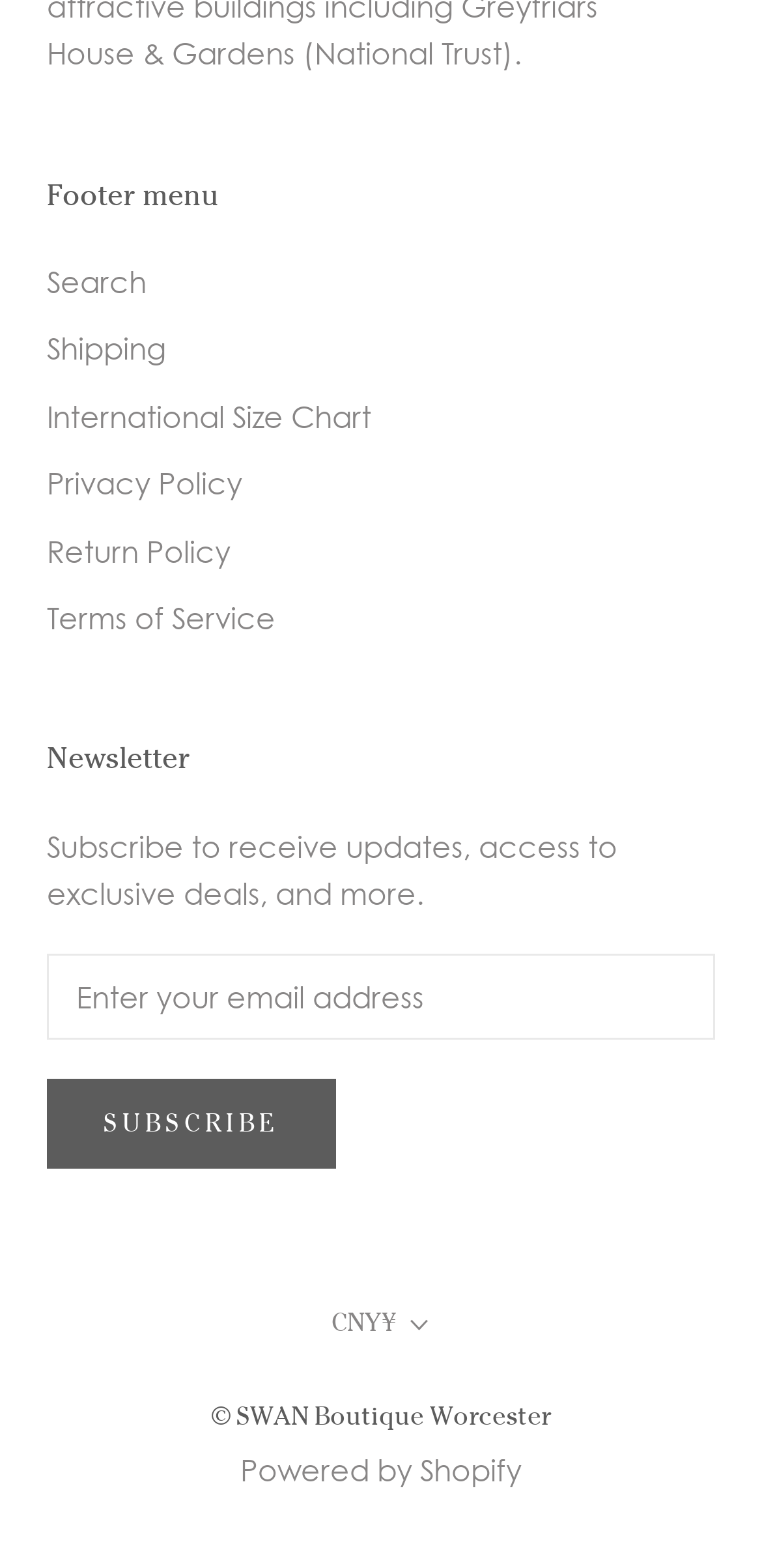Pinpoint the bounding box coordinates of the clickable area needed to execute the instruction: "View shipping information". The coordinates should be specified as four float numbers between 0 and 1, i.e., [left, top, right, bottom].

[0.062, 0.209, 0.938, 0.237]